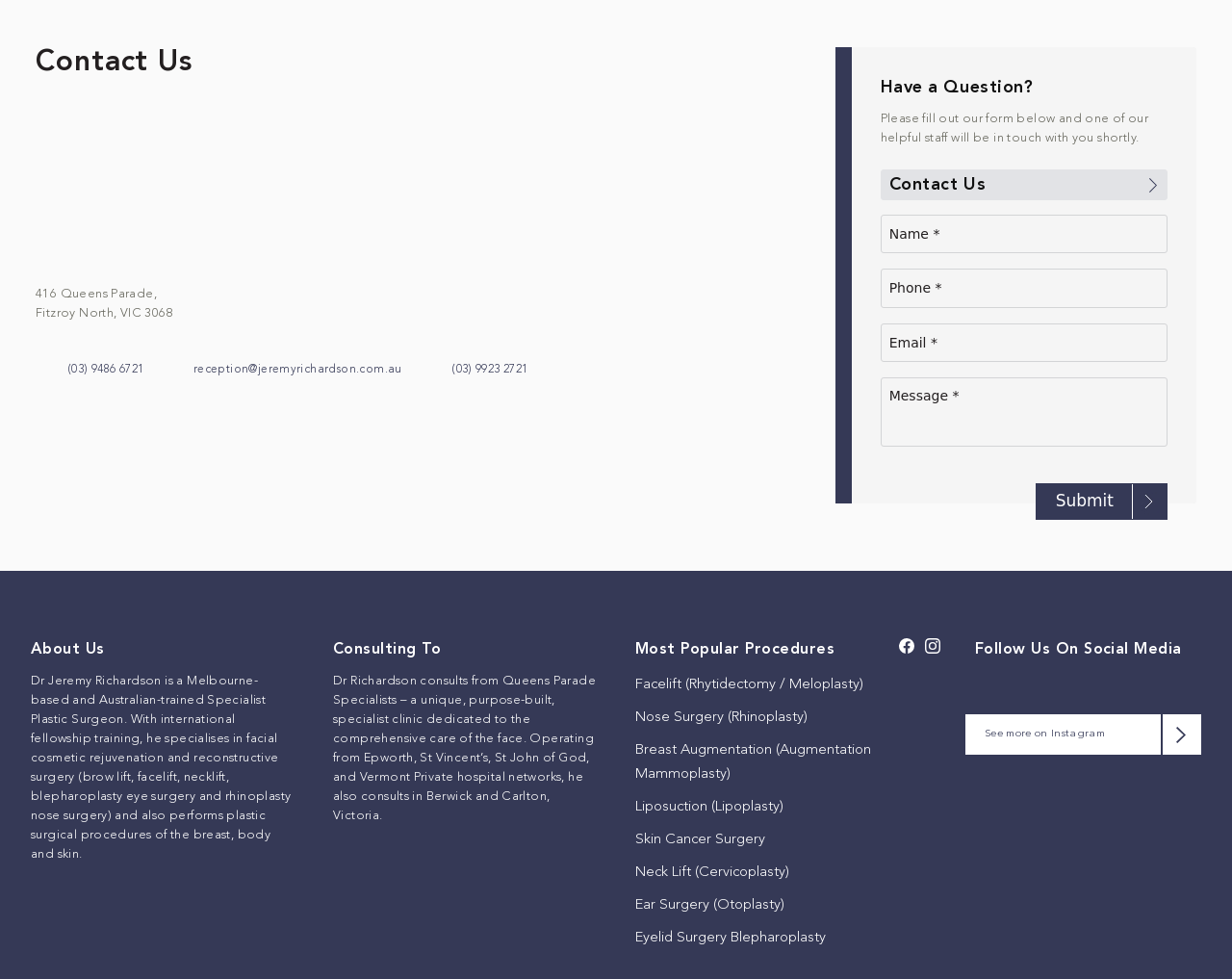Please specify the bounding box coordinates of the clickable region to carry out the following instruction: "Click the 'Contact Us' link". The coordinates should be four float numbers between 0 and 1, in the format [left, top, right, bottom].

[0.029, 0.253, 0.565, 0.266]